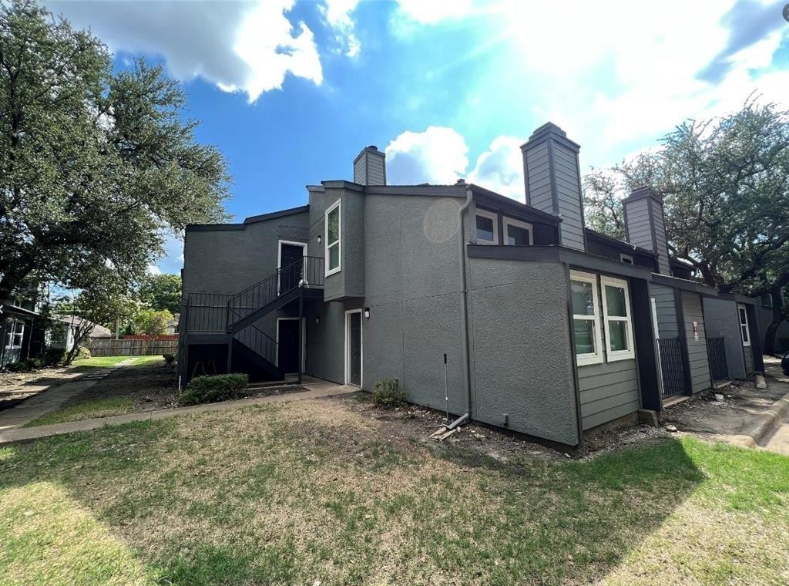What is the style of the exterior?
Respond to the question with a single word or phrase according to the image.

Contemporary